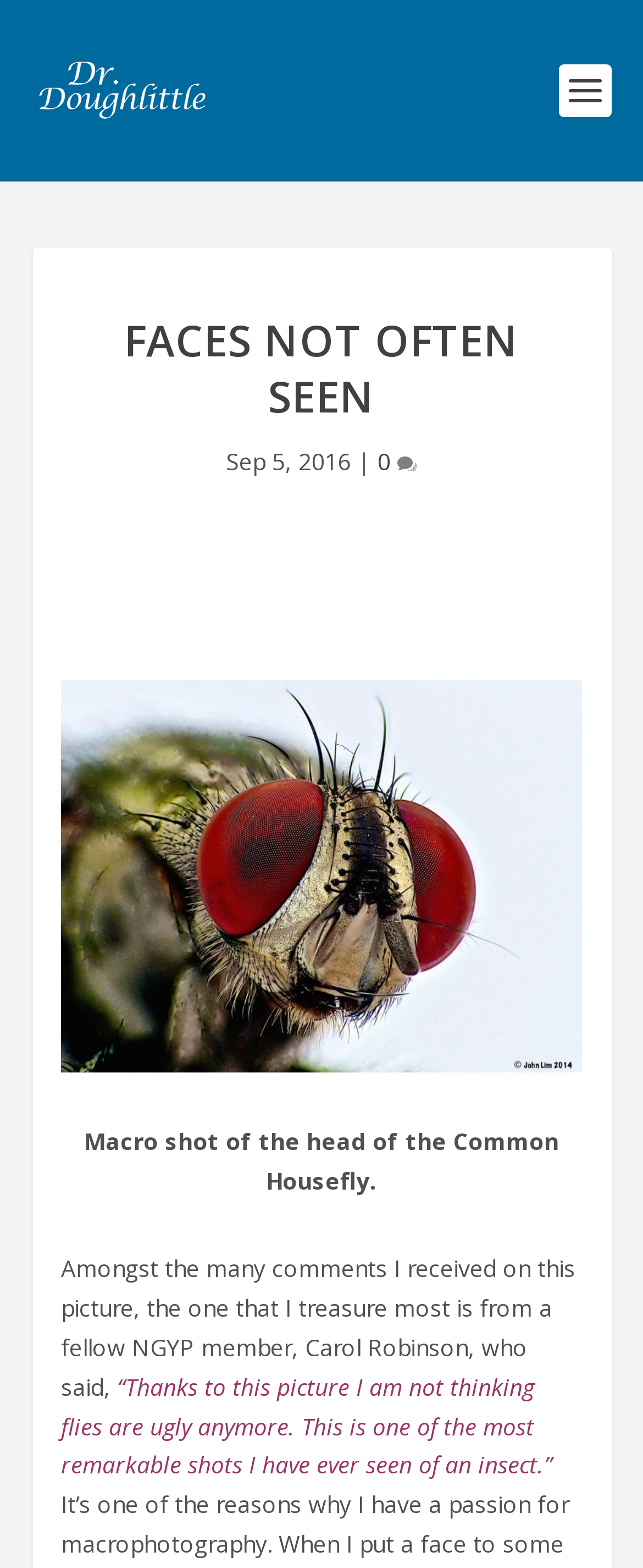What is the date of the post?
Examine the image closely and answer the question with as much detail as possible.

I found the date of the post by looking at the static text element with the content 'Sep 5, 2016' which is located at the top of the webpage.